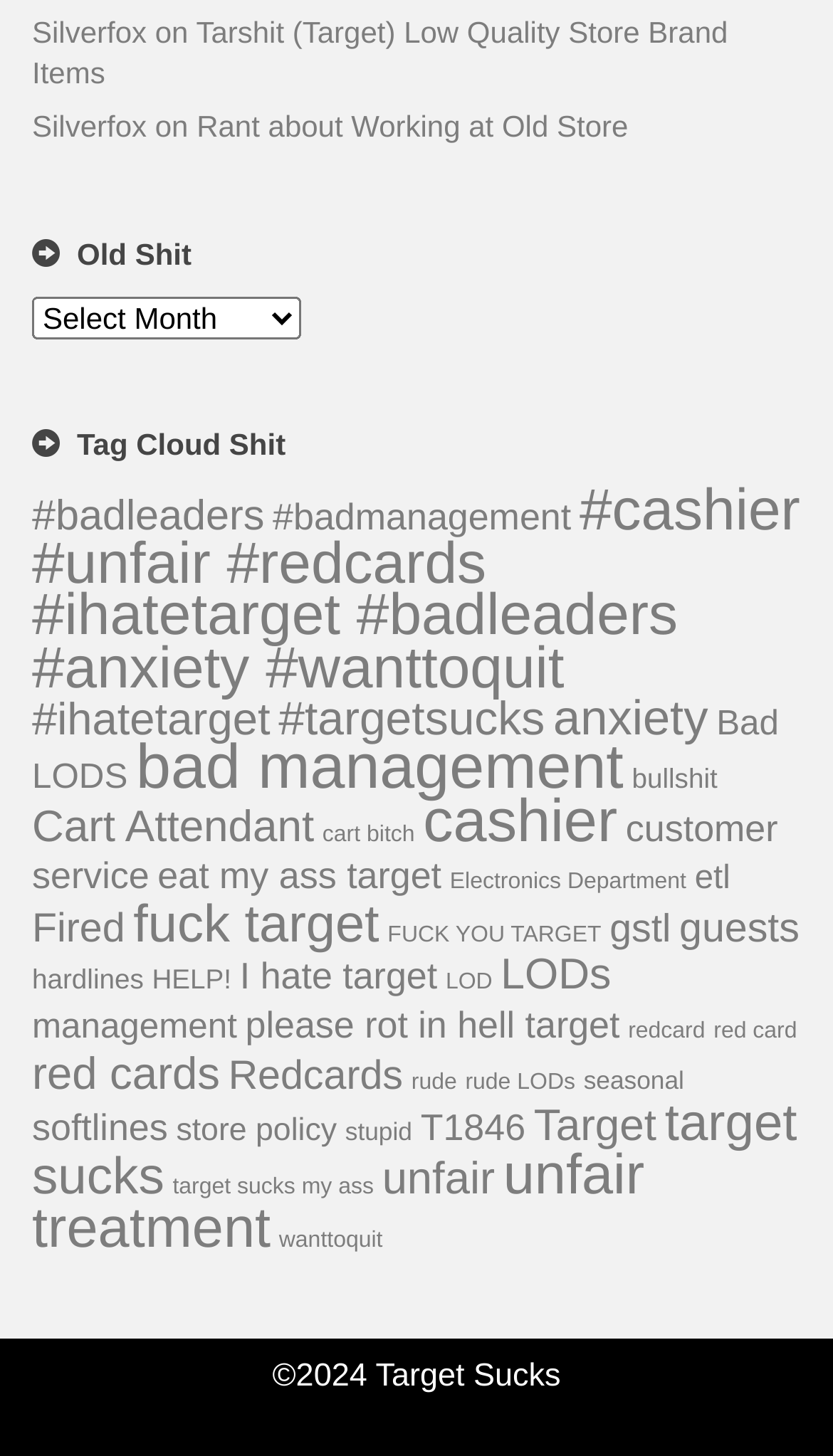Could you indicate the bounding box coordinates of the region to click in order to complete this instruction: "Request a quote".

None